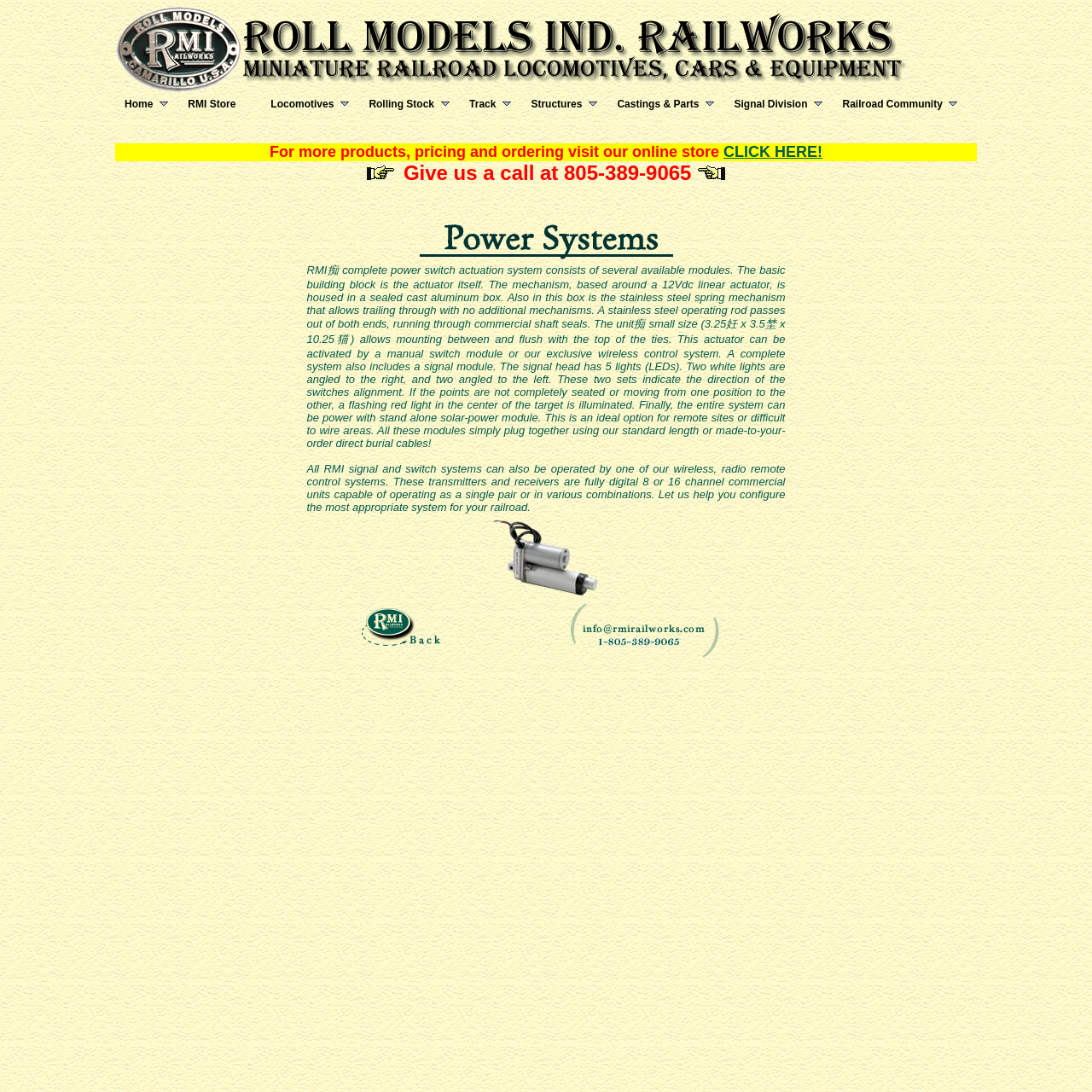How many links are in the top navigation bar?
Refer to the image and provide a detailed answer to the question.

The top navigation bar has links to 'Home', 'RMI Store', 'Locomotives', 'Rolling Stock', 'Track', 'Structures', 'Castings & Parts', 'Signal Division', and 'Railroad Community', which makes a total of 9 links.